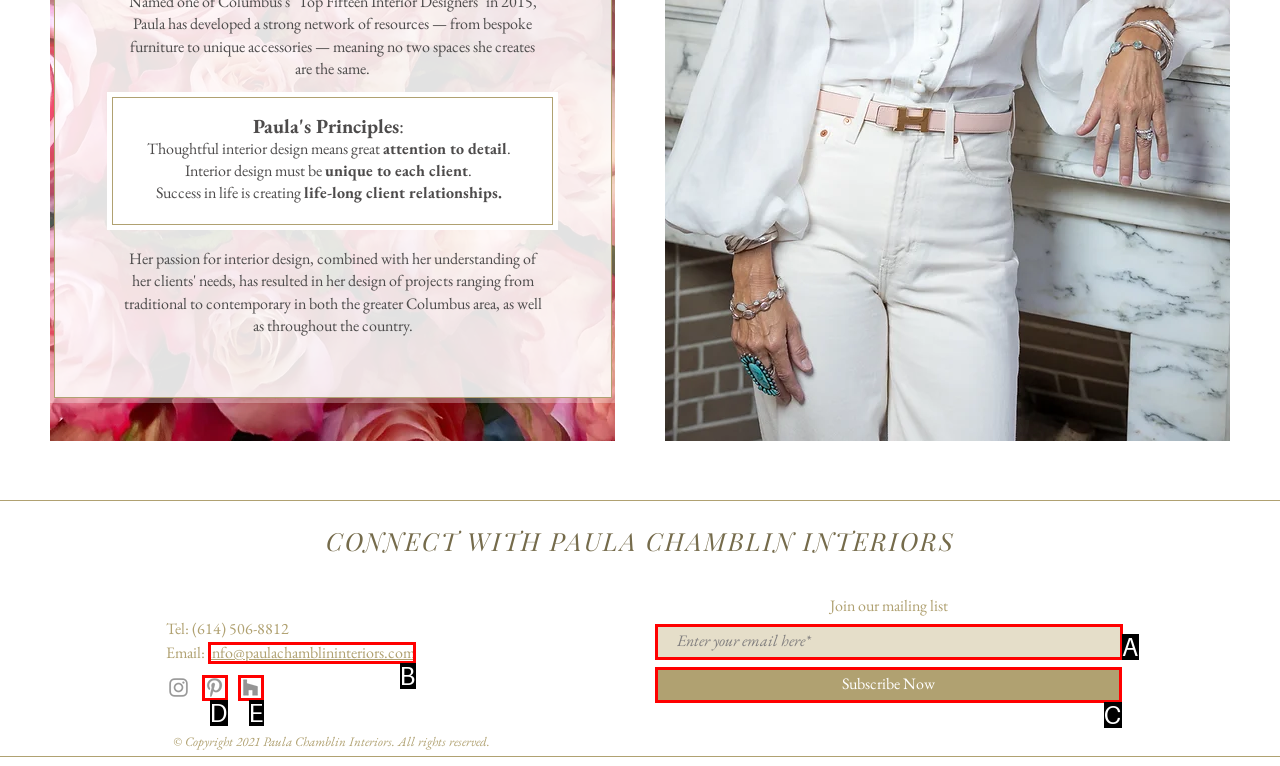Select the letter that corresponds to the UI element described as: aria-label="Grey Pinterest Icon"
Answer by providing the letter from the given choices.

D